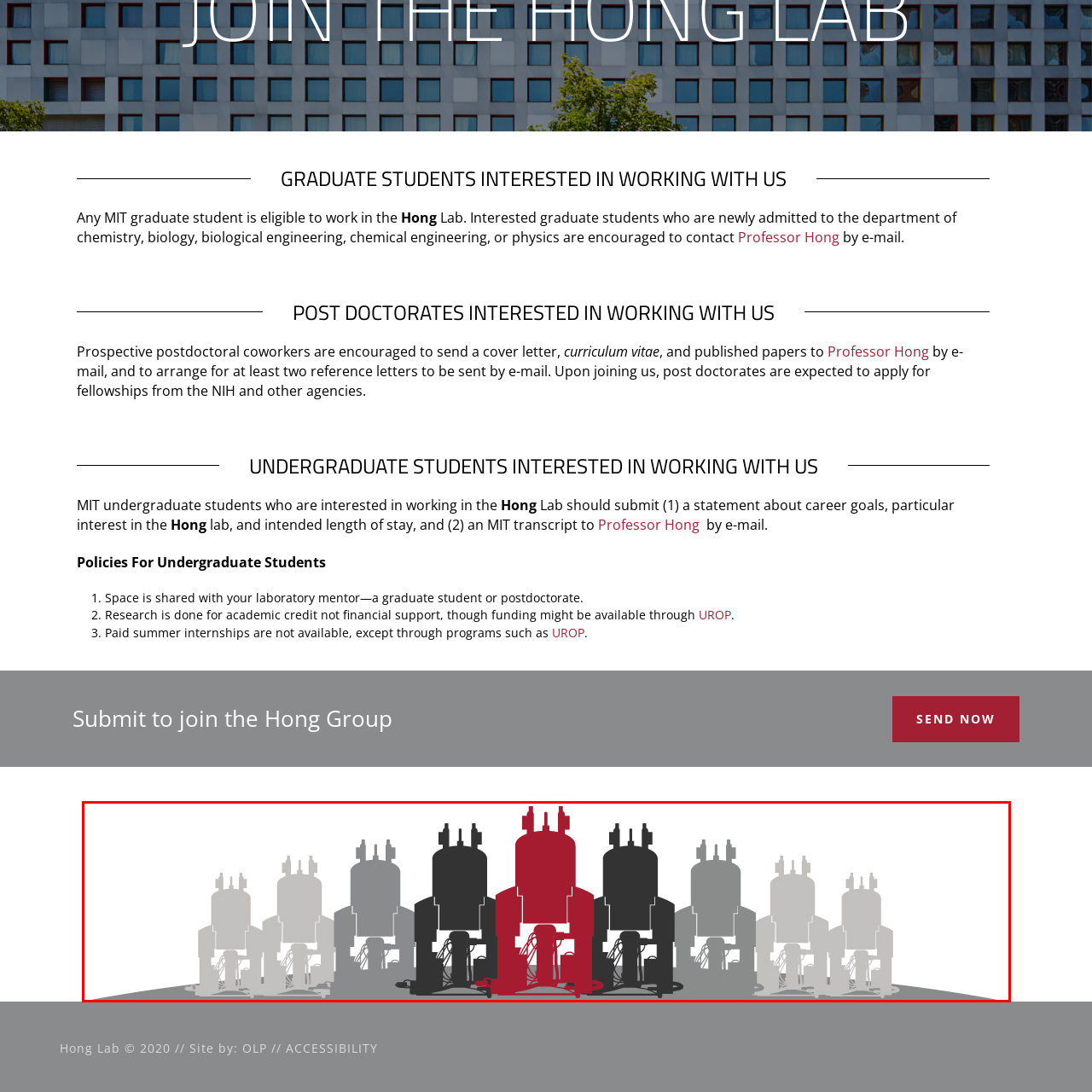What fields of science does the Hong Lab's mission encompass?
Pay attention to the image within the red bounding box and answer using just one word or a concise phrase.

Chemistry, biology, and engineering